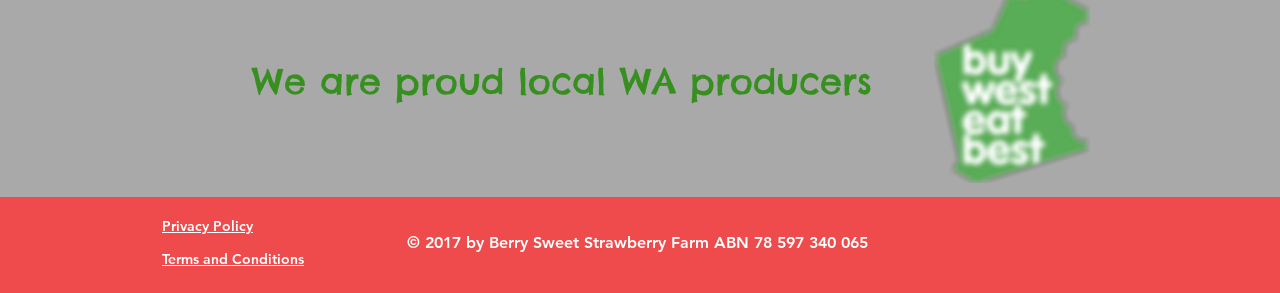Locate the bounding box coordinates of the UI element described by: "Terms and Conditions". The bounding box coordinates should consist of four float numbers between 0 and 1, i.e., [left, top, right, bottom].

[0.127, 0.854, 0.238, 0.915]